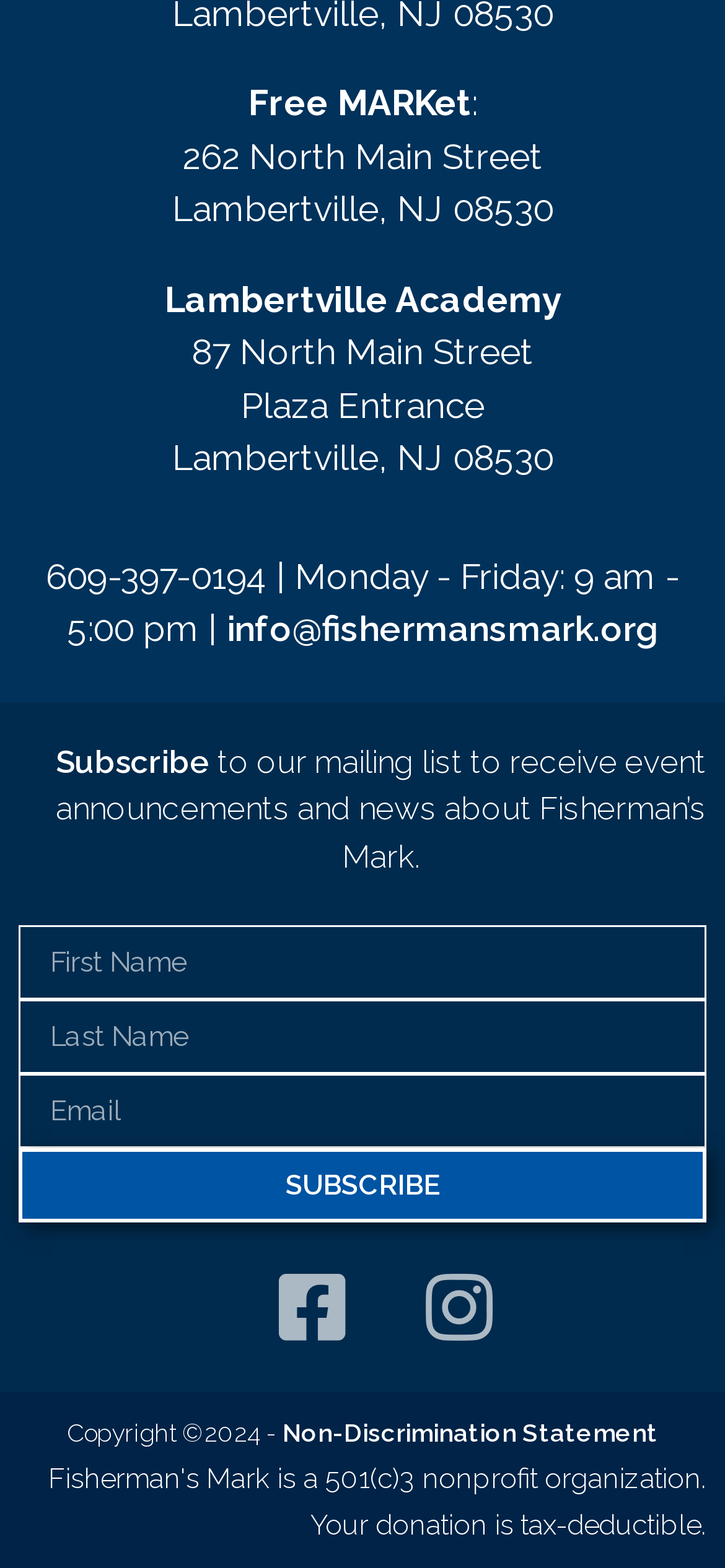Pinpoint the bounding box coordinates of the element that must be clicked to accomplish the following instruction: "Go to page". The coordinates should be in the format of four float numbers between 0 and 1, i.e., [left, top, right, bottom].

None